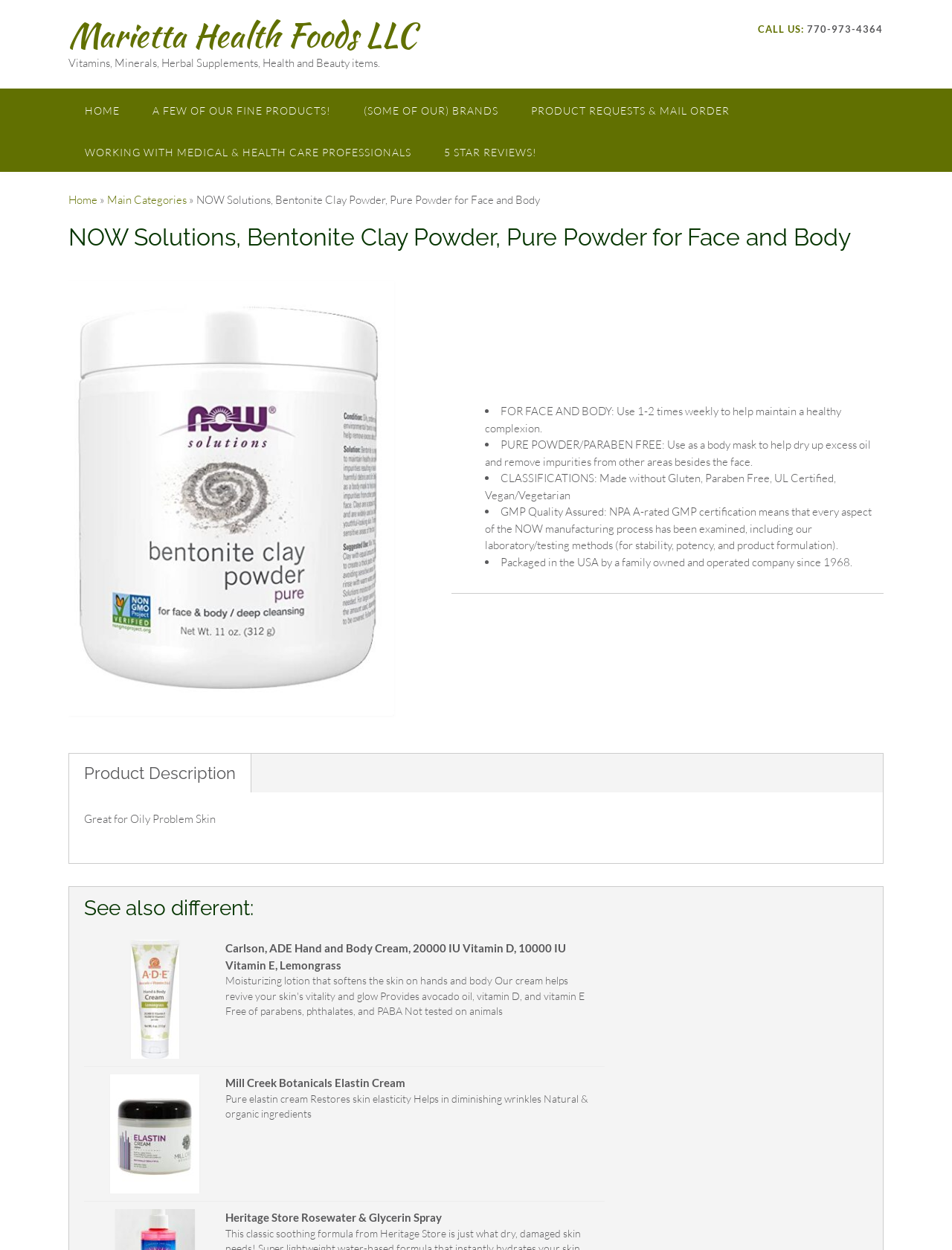Locate and generate the text content of the webpage's heading.

NOW Solutions, Bentonite Clay Powder, Pure Powder for Face and Body